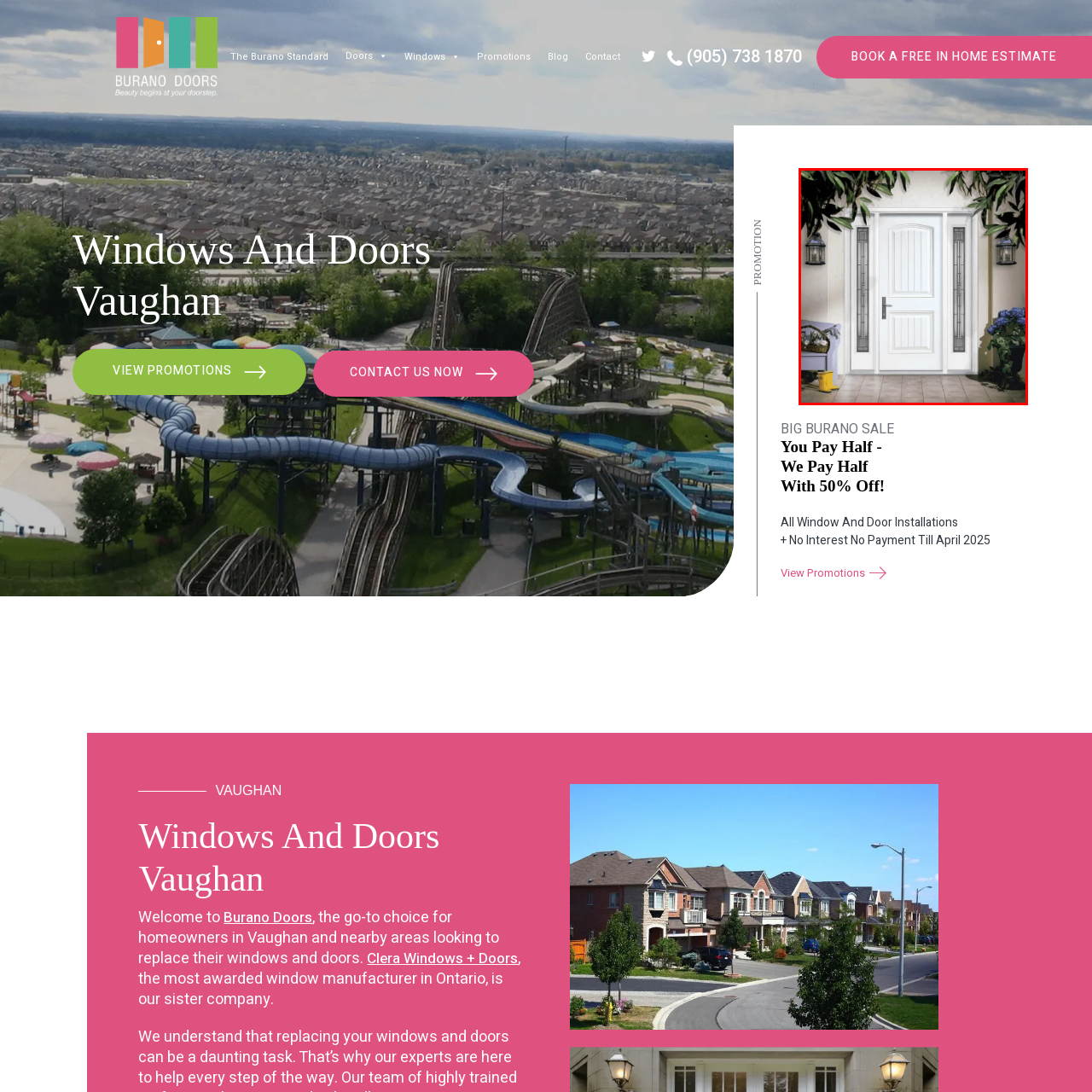What is the purpose of the sidelights?
Inspect the highlighted part of the image and provide a single word or phrase as your answer.

Allow light to filter through